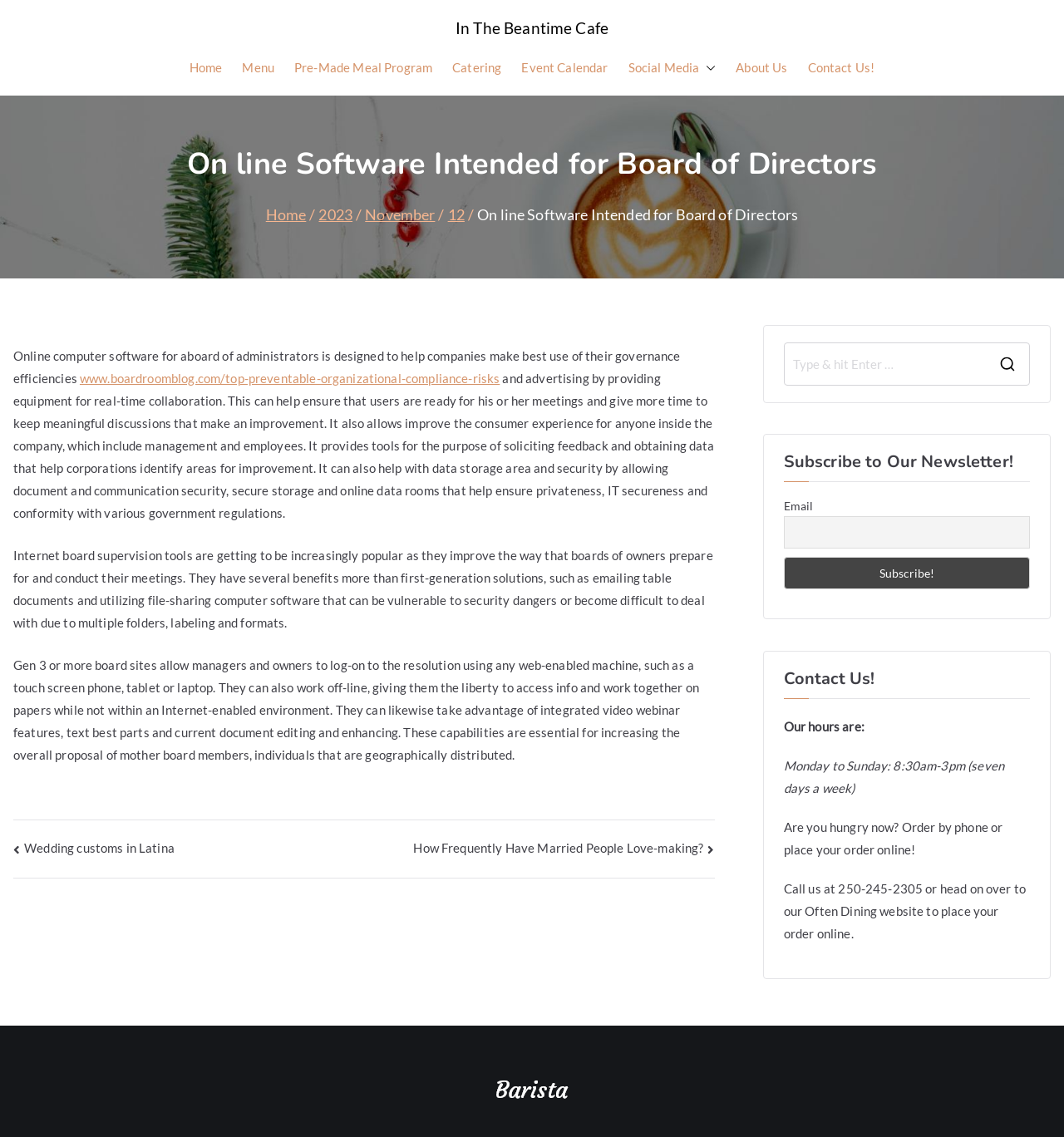What is the benefit of using Gen 3 board sites? Please answer the question using a single word or phrase based on the image.

Increase overall proposal of board members